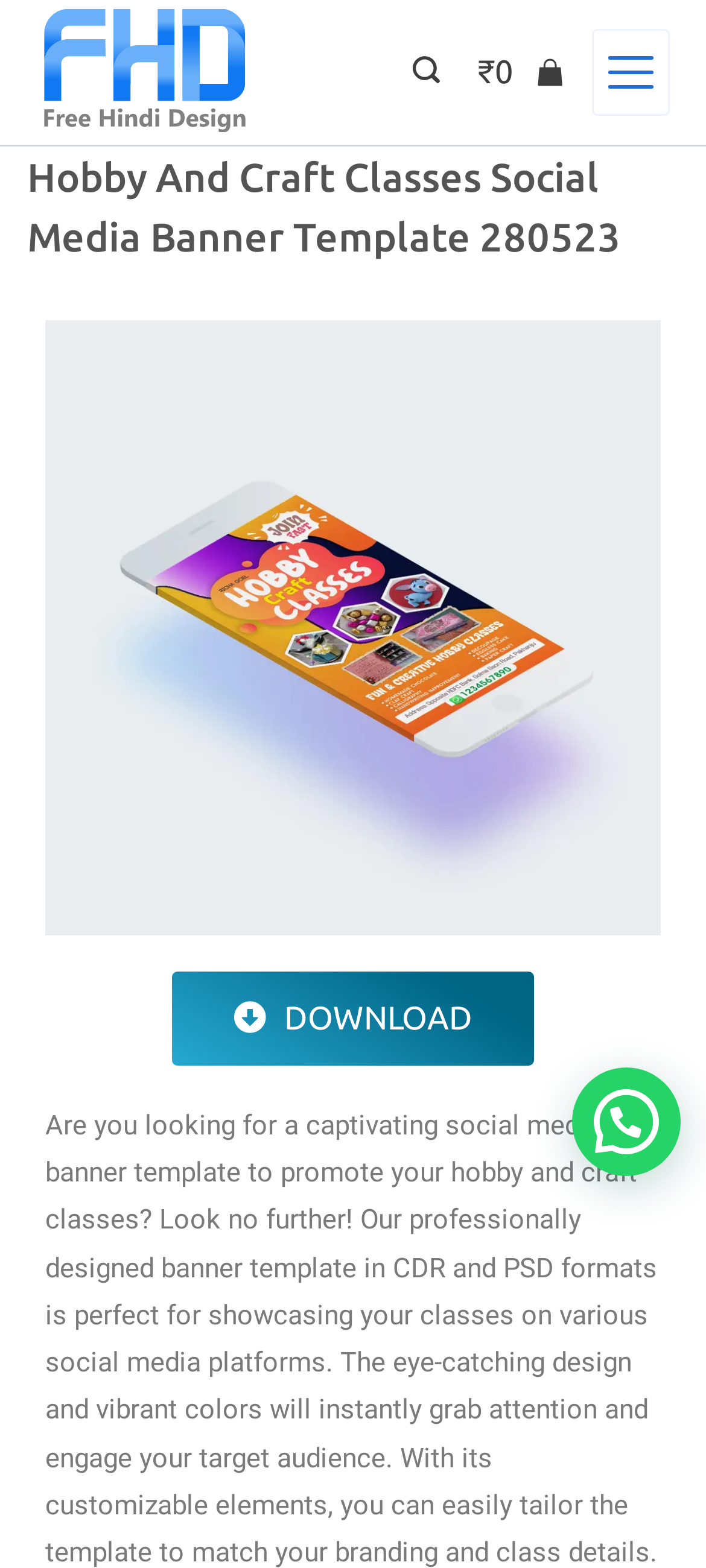What is the currency symbol displayed?
Based on the image content, provide your answer in one word or a short phrase.

₹